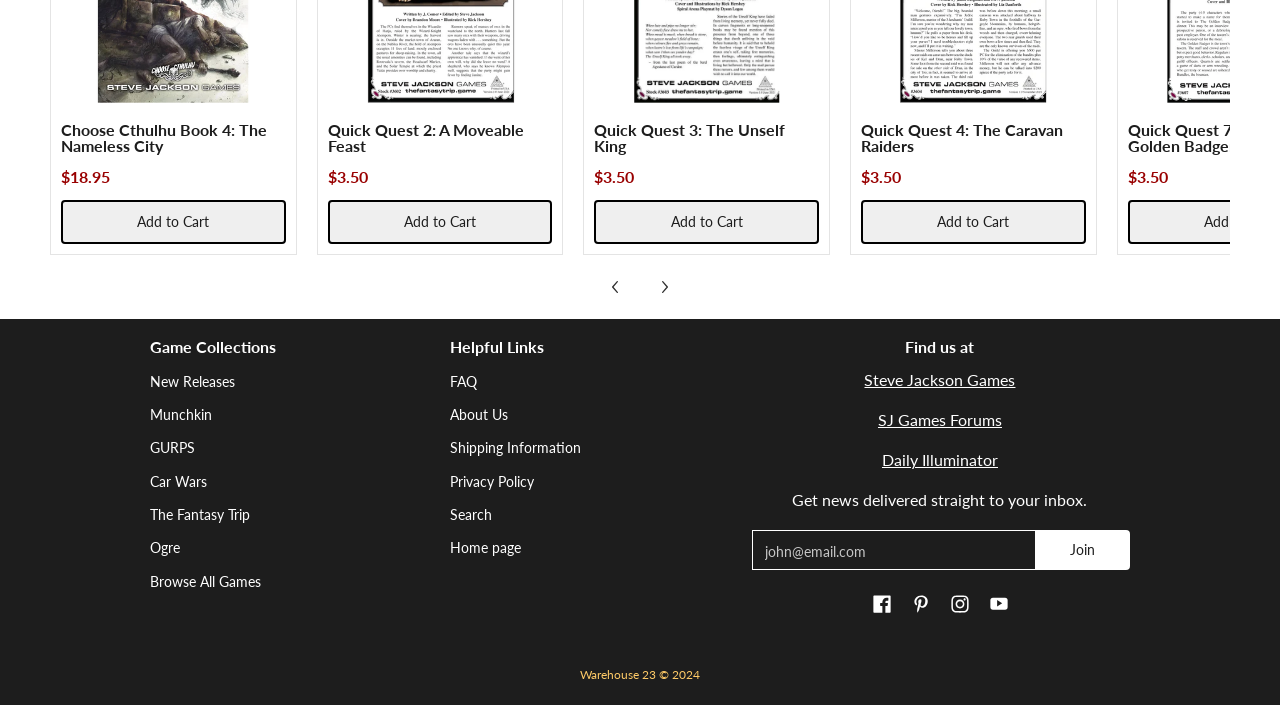Analyze the image and answer the question with as much detail as possible: 
What is the name of the game collection that includes Munchkin and GURPS?

The name of the game collection that includes Munchkin and GURPS can be found by looking at the heading element with the text 'Game Collections' which is located above the links to Munchkin and GURPS.